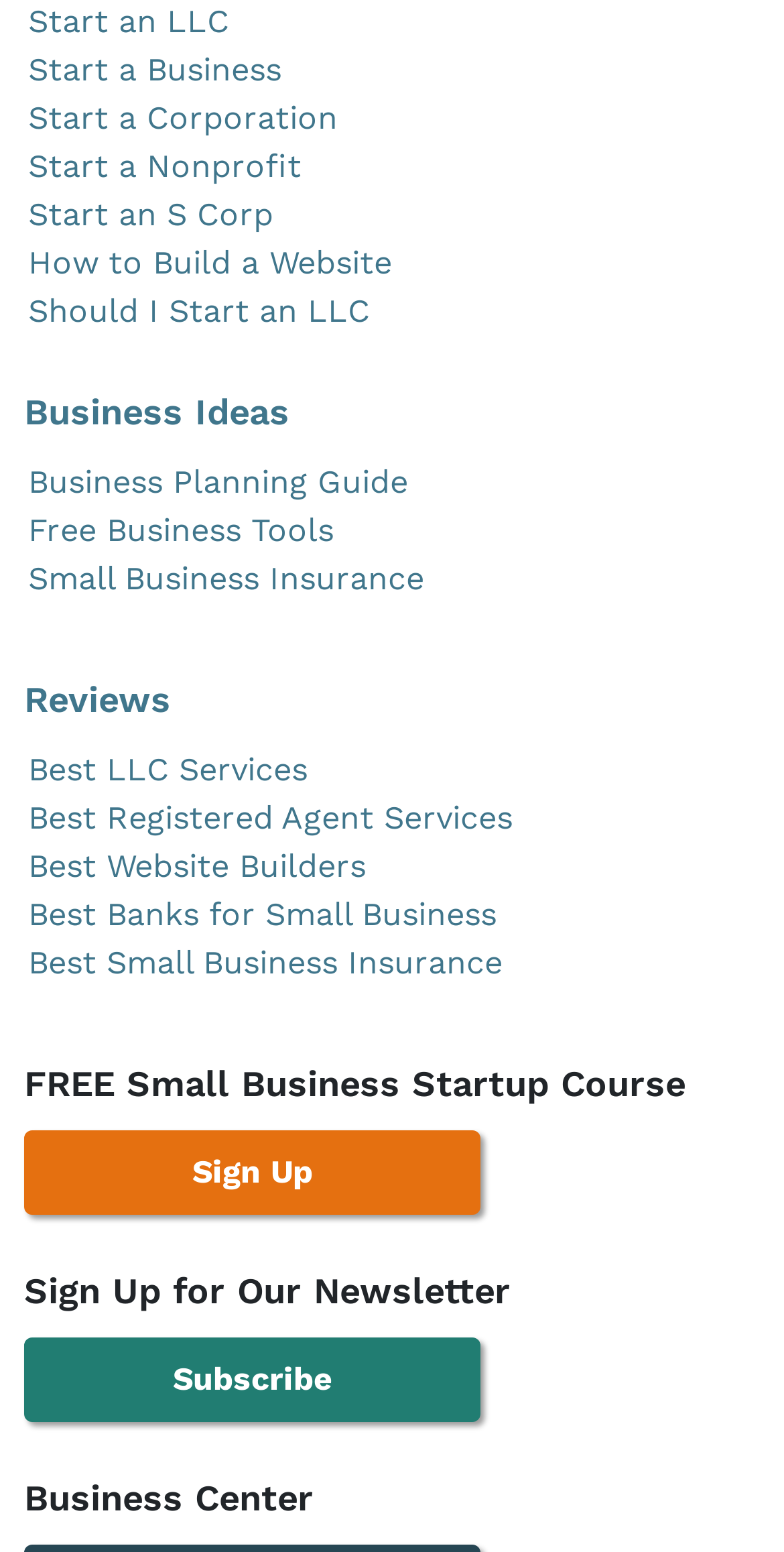Identify the bounding box coordinates of the specific part of the webpage to click to complete this instruction: "Start an LLC".

[0.036, 0.001, 0.292, 0.026]